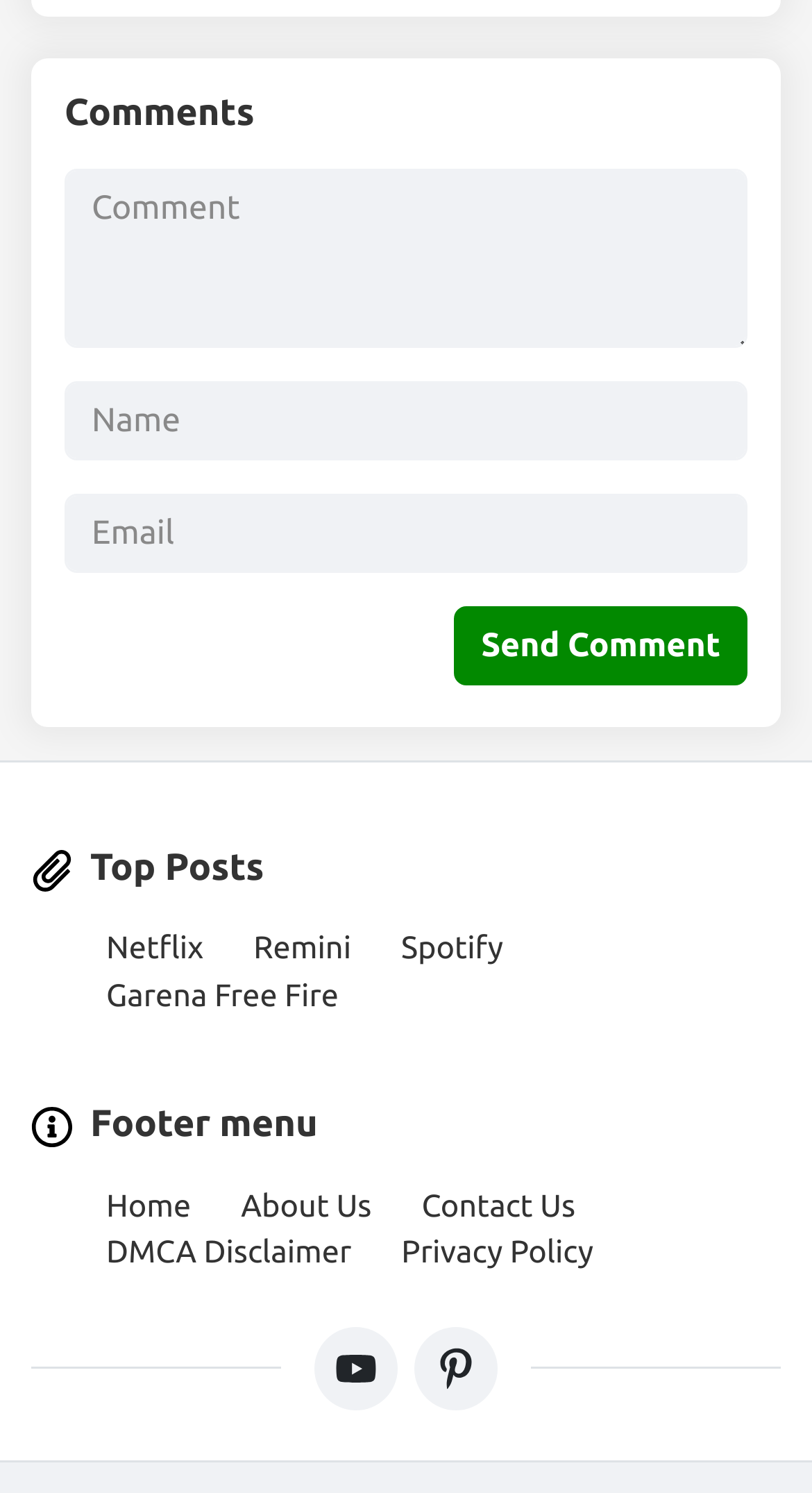Find the bounding box coordinates for the area you need to click to carry out the instruction: "Visit Netflix". The coordinates should be four float numbers between 0 and 1, indicated as [left, top, right, bottom].

[0.131, 0.623, 0.251, 0.647]